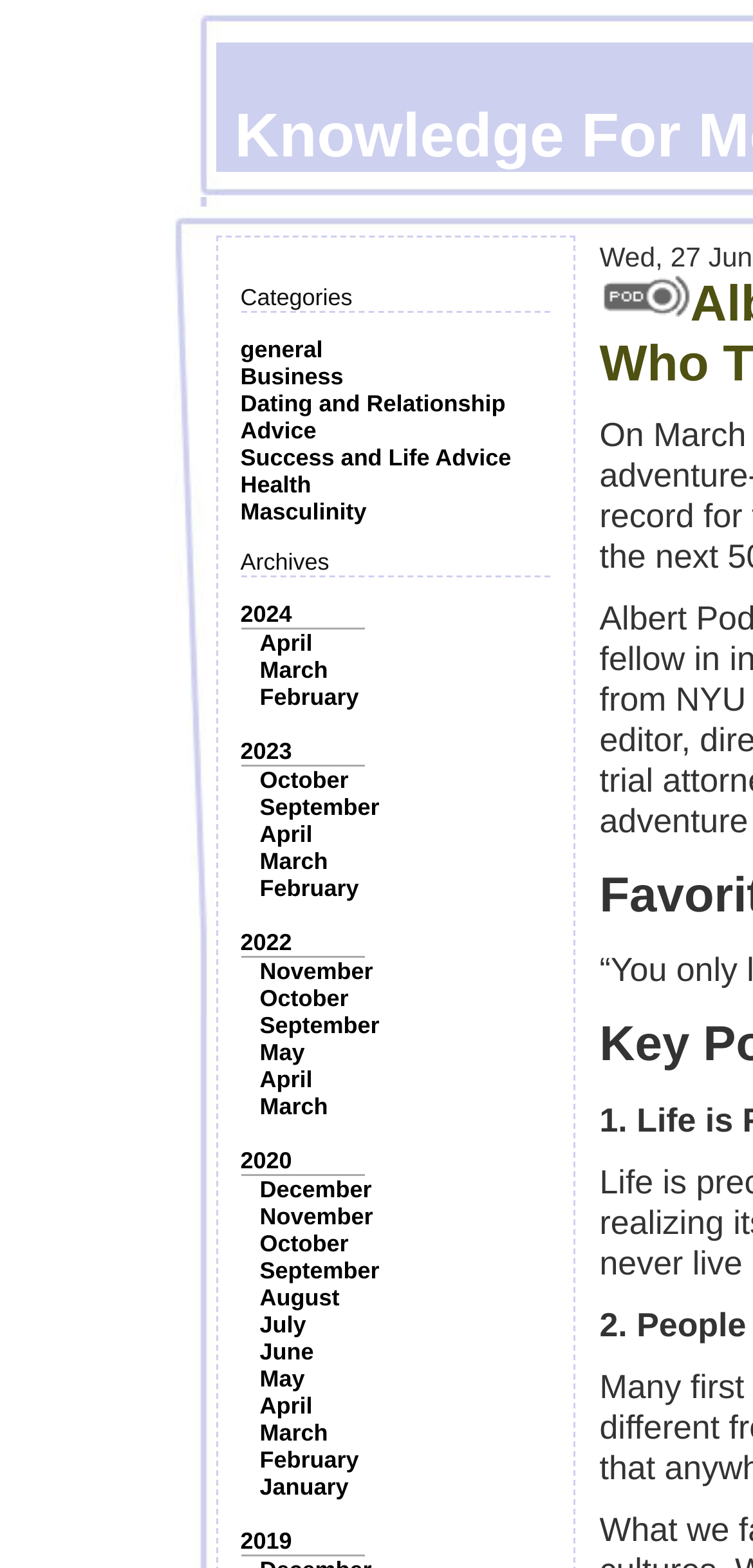Offer a meticulous description of the webpage's structure and content.

The webpage is about Knowledge For Men, specifically featuring Albert Podell, a fearless adventurer who traveled to every country in the world. 

At the top, there is a section with categories, including general, business, dating and relationship advice, success and life advice, health, and masculinity. These categories are listed horizontally, with general on the left and masculinity on the right.

Below the categories, there is an archives section, which lists years from 2024 to 2019. Each year has several months listed below it, with the most recent months appearing first. The months are also listed horizontally, with the earliest month on the left and the latest on the right.

On the right side of the page, there is a small image, positioned near the top.